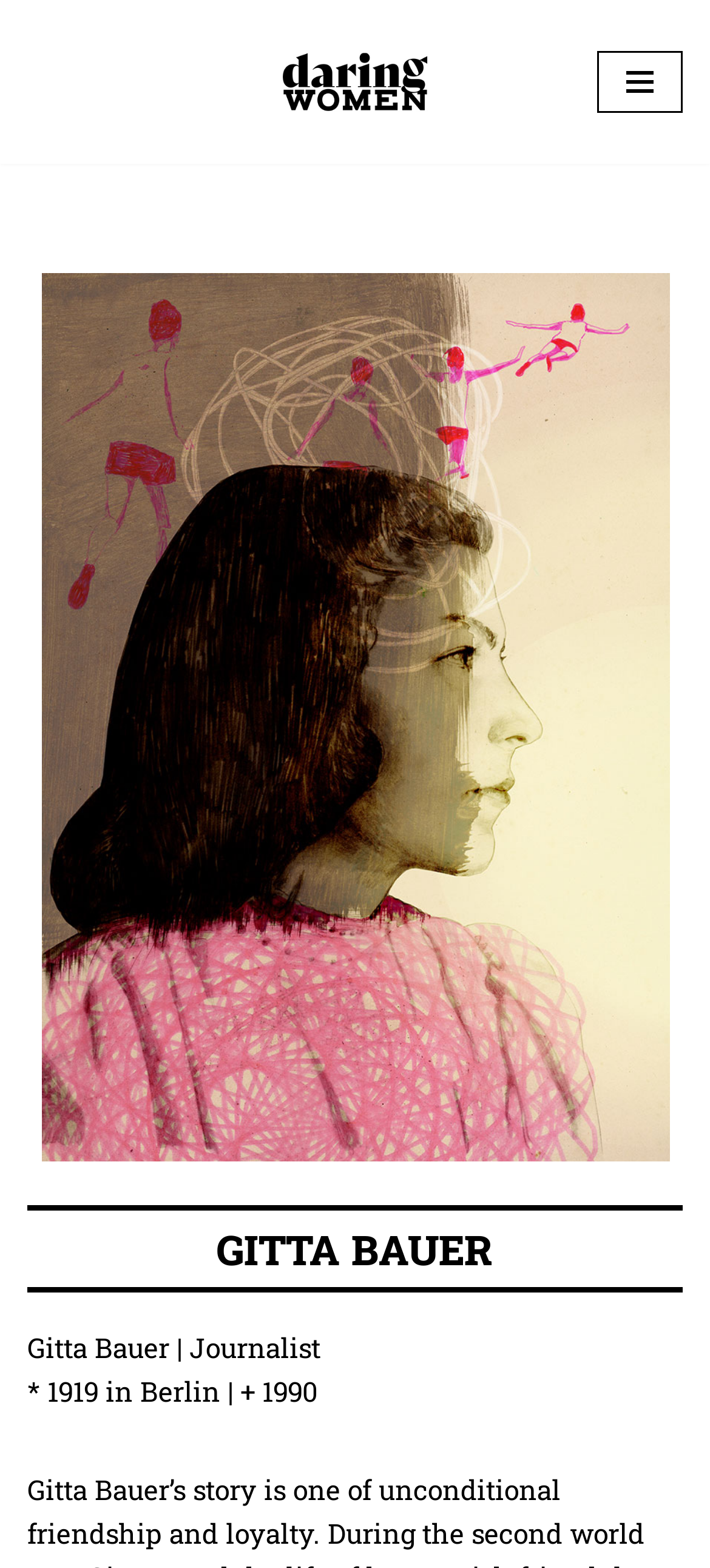Using the format (top-left x, top-left y, bottom-right x, bottom-right y), and given the element description, identify the bounding box coordinates within the screenshot: Navigations-Menü

[0.841, 0.033, 0.962, 0.072]